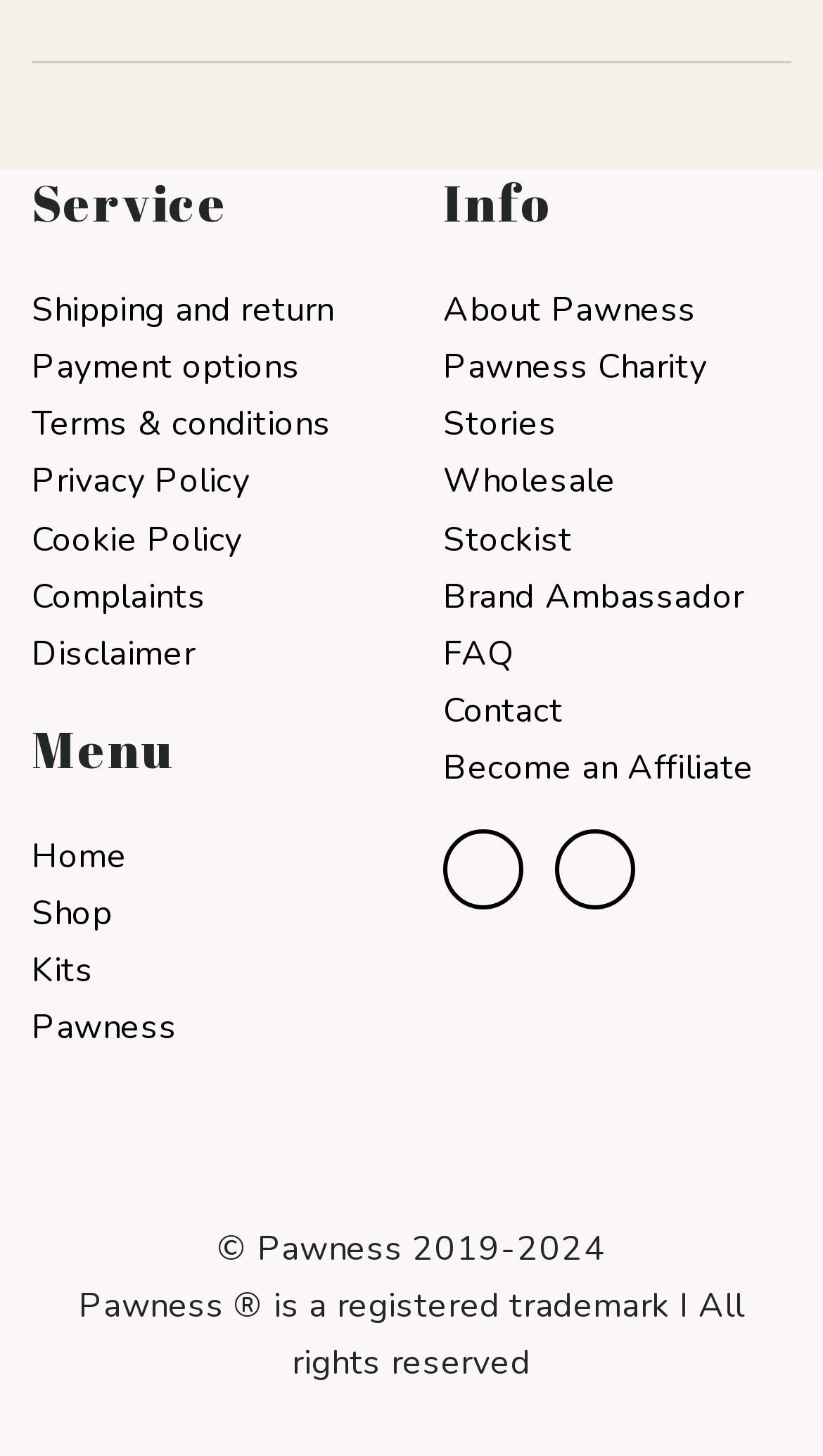Find the bounding box coordinates for the area that must be clicked to perform this action: "View Terms & conditions".

[0.038, 0.276, 0.402, 0.307]